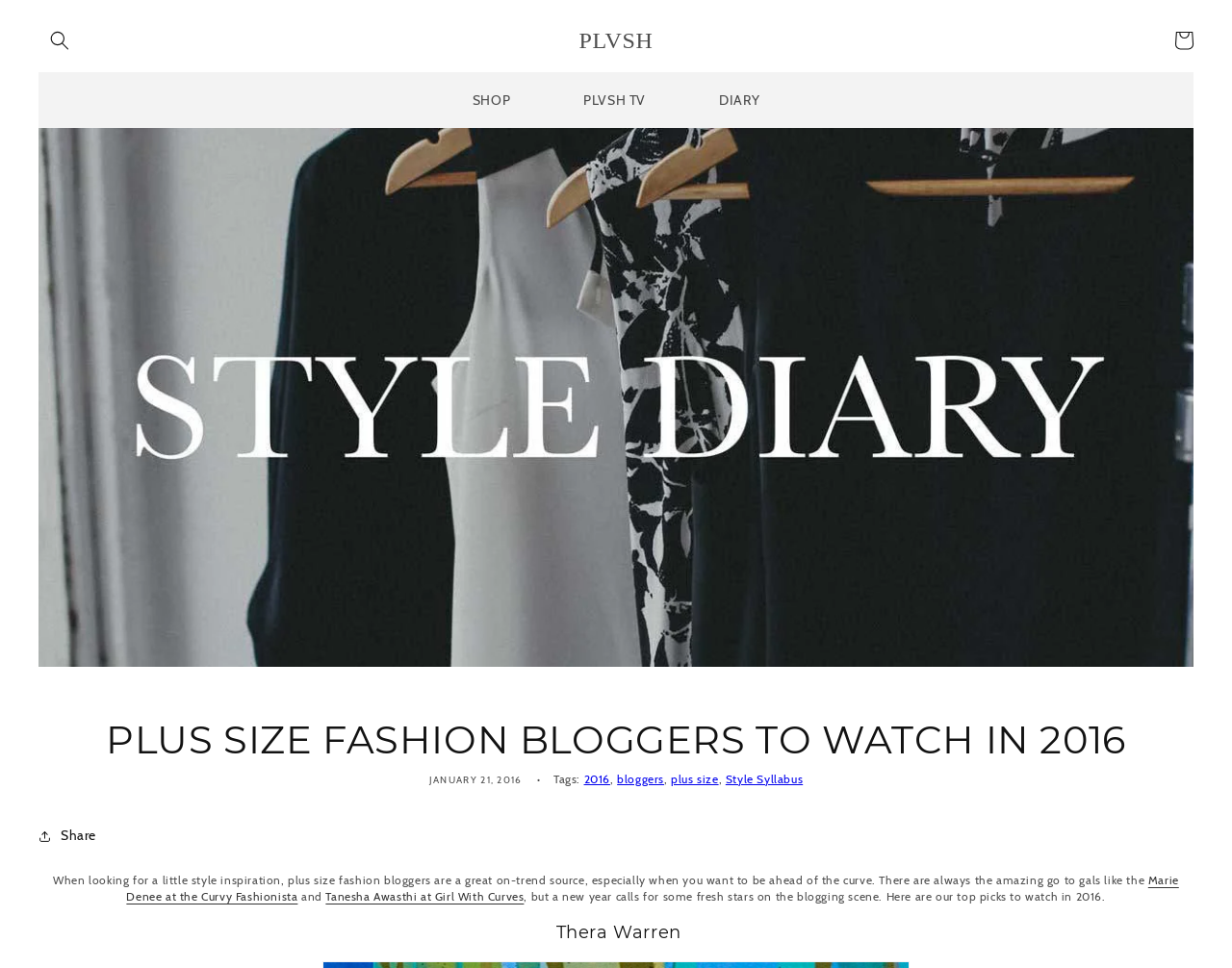Give a one-word or one-phrase response to the question:
What type of content is available on 'PLVSH TV'?

Videos